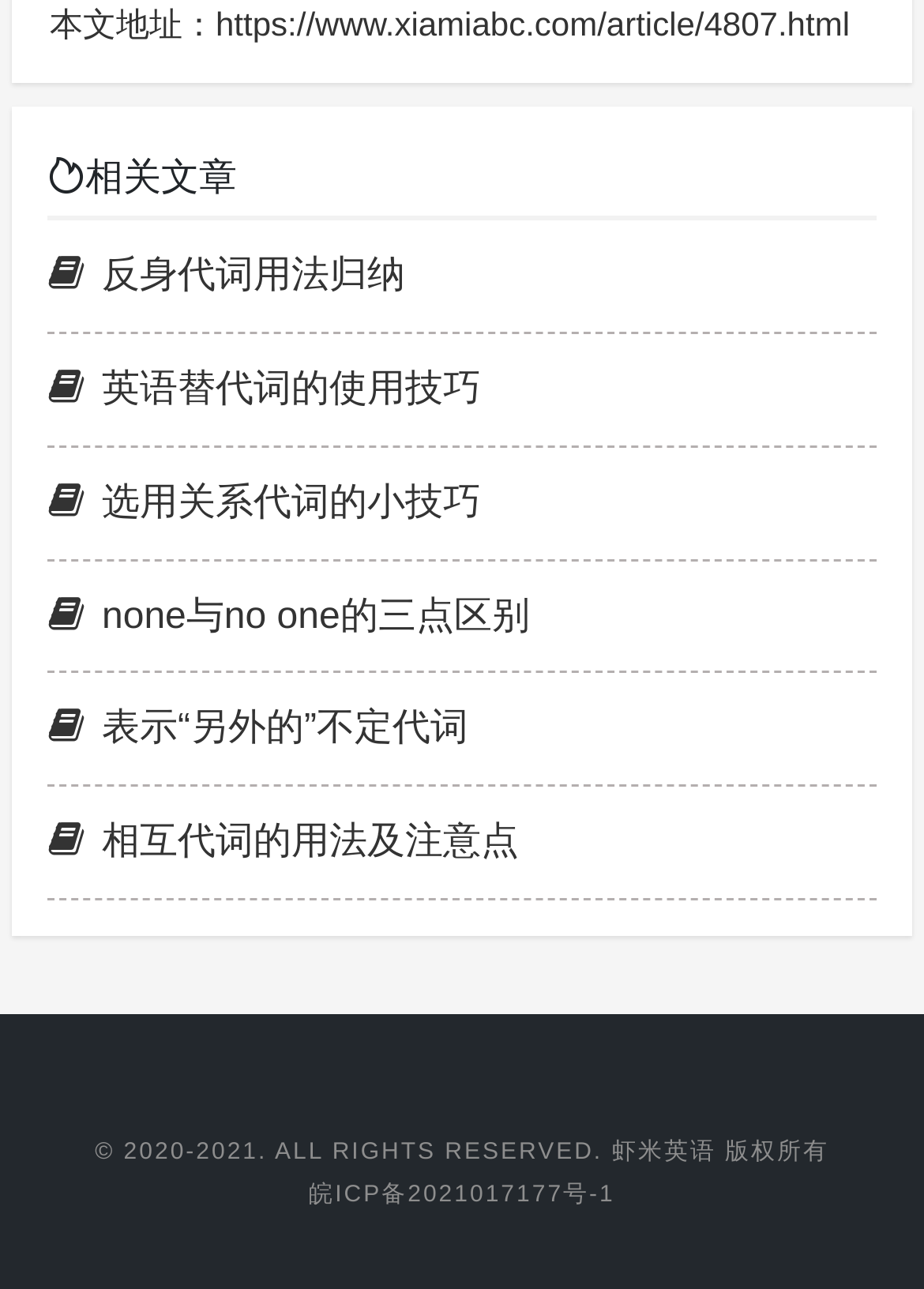How many related articles are listed?
Give a single word or phrase as your answer by examining the image.

7